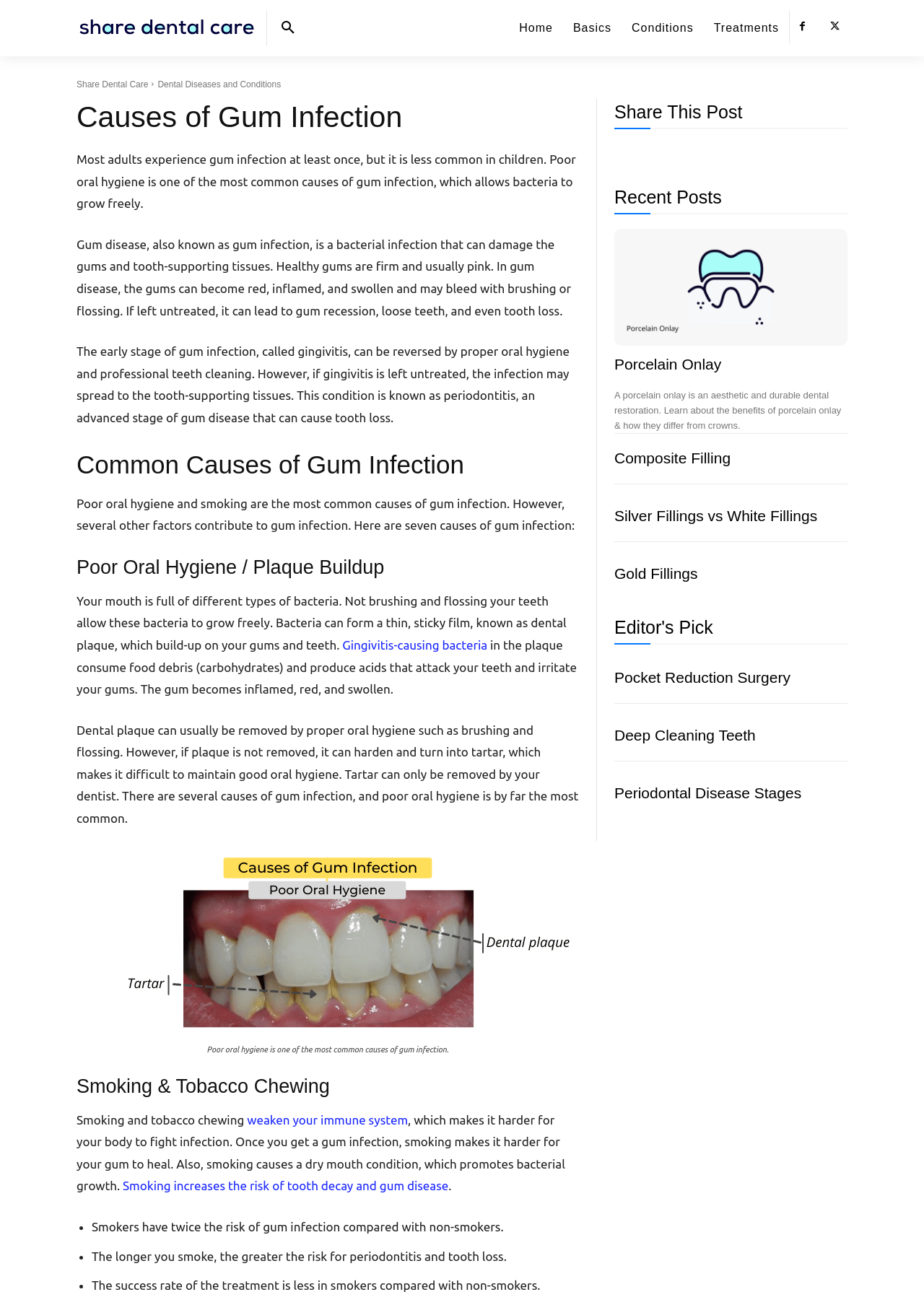Given the element description "Composite Filling" in the screenshot, predict the bounding box coordinates of that UI element.

[0.665, 0.348, 0.791, 0.361]